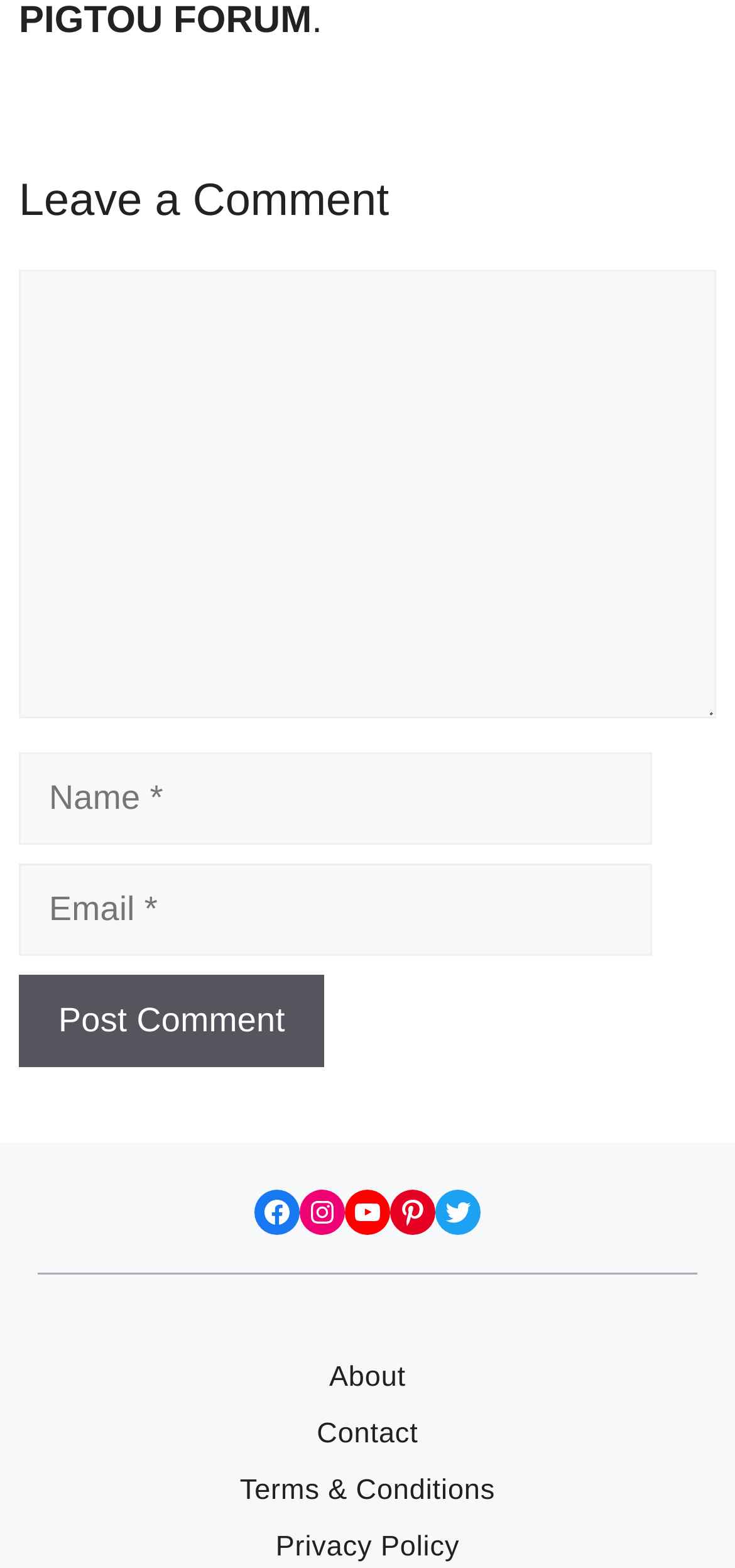How many social media links are present on the webpage?
Look at the image and provide a detailed response to the question.

There are four social media links present on the webpage, which are Instagram, YouTube, Pinterest, and Twitter, with bounding box coordinates of [0.408, 0.759, 0.469, 0.787], [0.469, 0.759, 0.531, 0.787], [0.531, 0.759, 0.592, 0.787], and [0.592, 0.759, 0.654, 0.787] respectively.